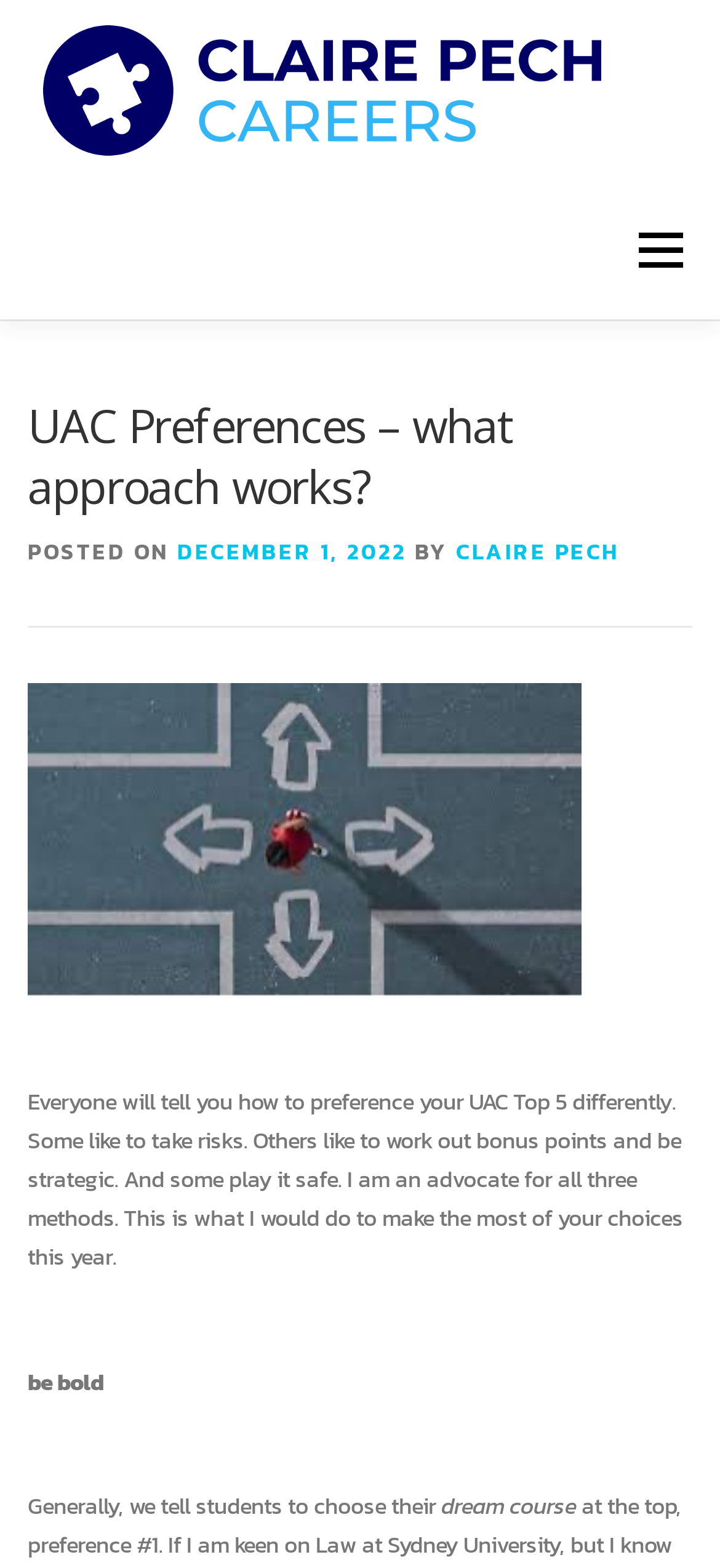Specify the bounding box coordinates of the element's area that should be clicked to execute the given instruction: "read about the author". The coordinates should be four float numbers between 0 and 1, i.e., [left, top, right, bottom].

[0.038, 0.341, 0.246, 0.363]